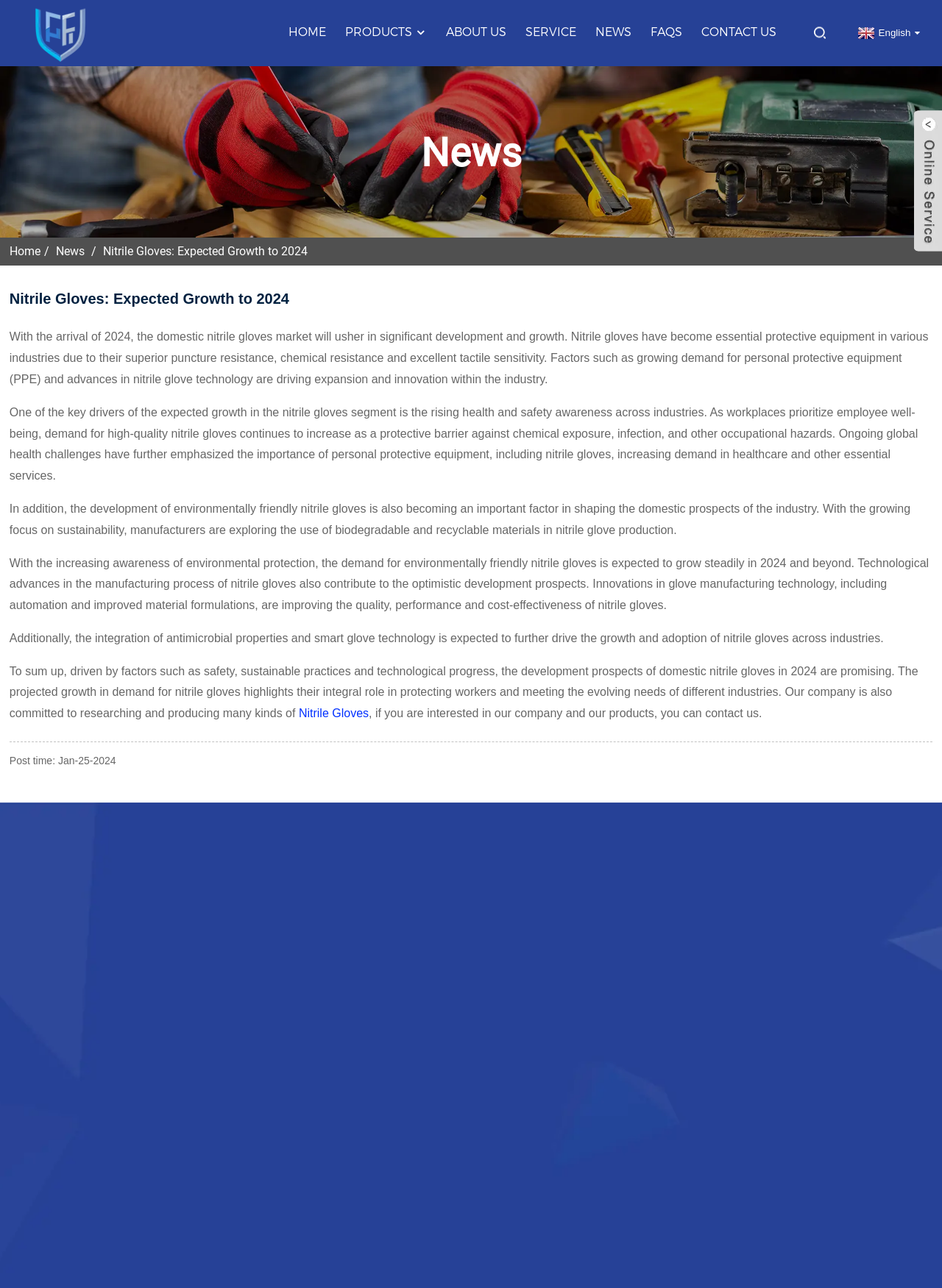Identify the bounding box coordinates of the specific part of the webpage to click to complete this instruction: "Click the 'CONTACT US' link".

[0.744, 0.02, 0.824, 0.029]